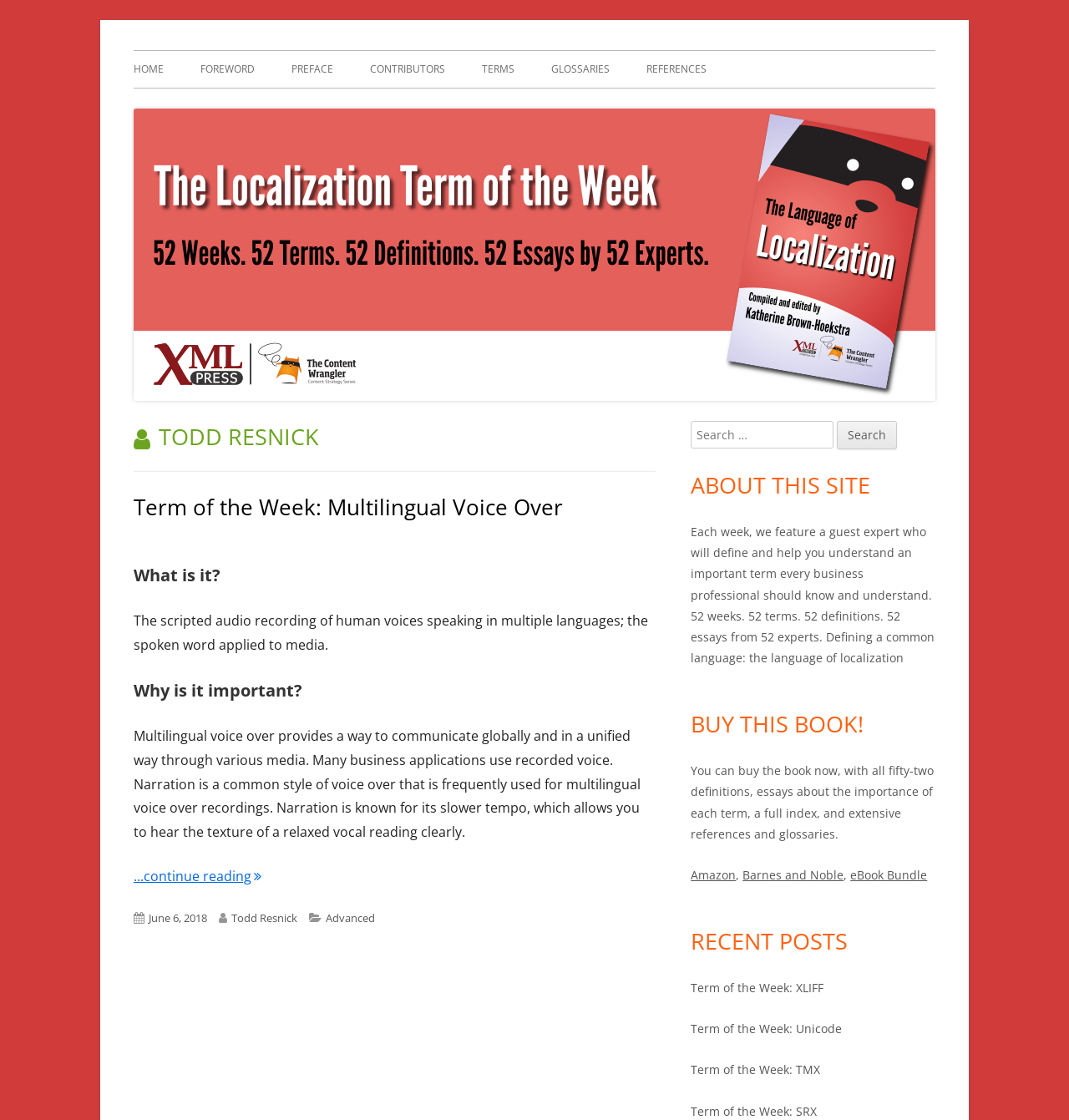Predict the bounding box of the UI element that fits this description: "References".

[0.605, 0.045, 0.661, 0.079]